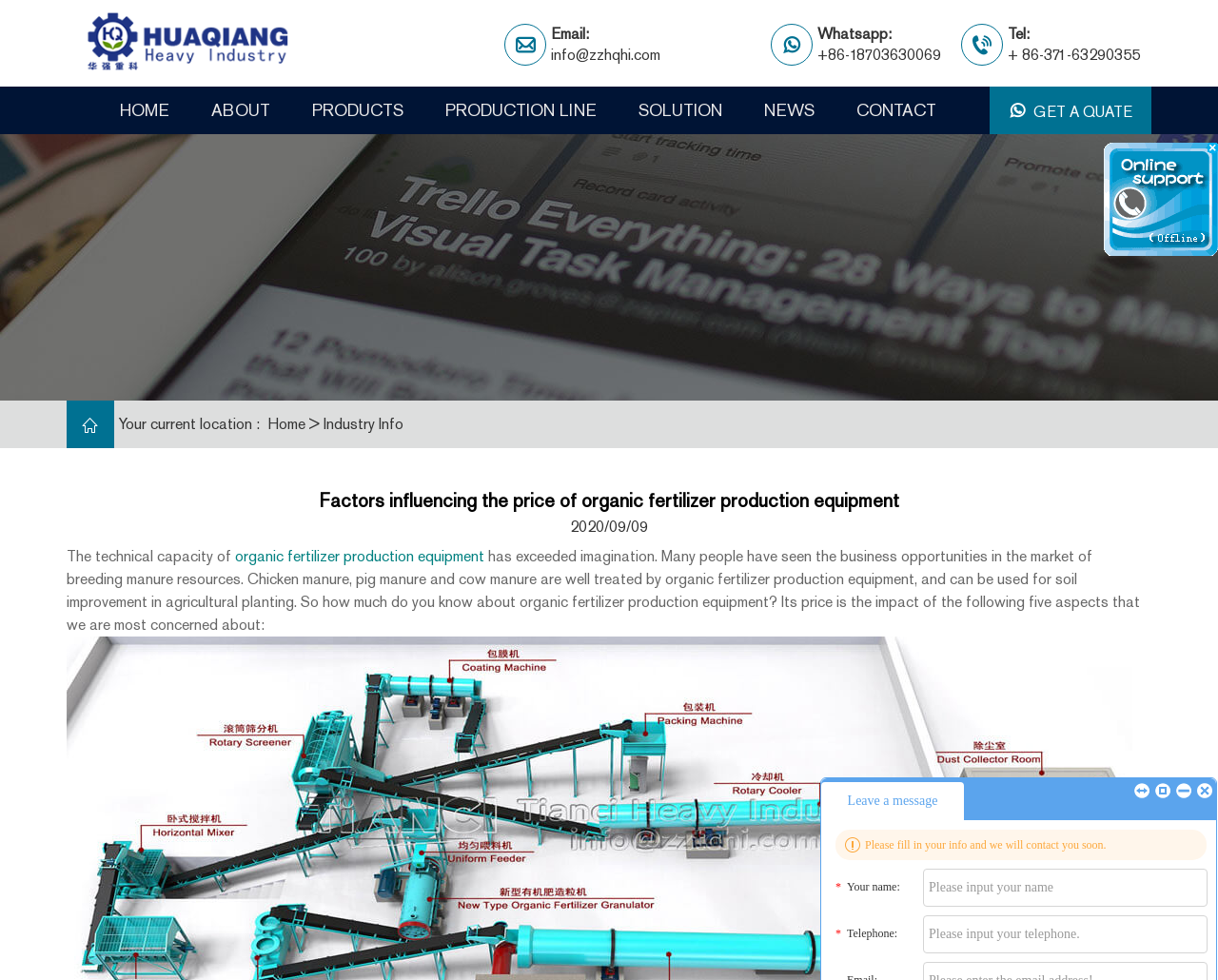Please identify the bounding box coordinates of the region to click in order to complete the given instruction: "Get a quote". The coordinates should be four float numbers between 0 and 1, i.e., [left, top, right, bottom].

[0.812, 0.088, 0.945, 0.139]